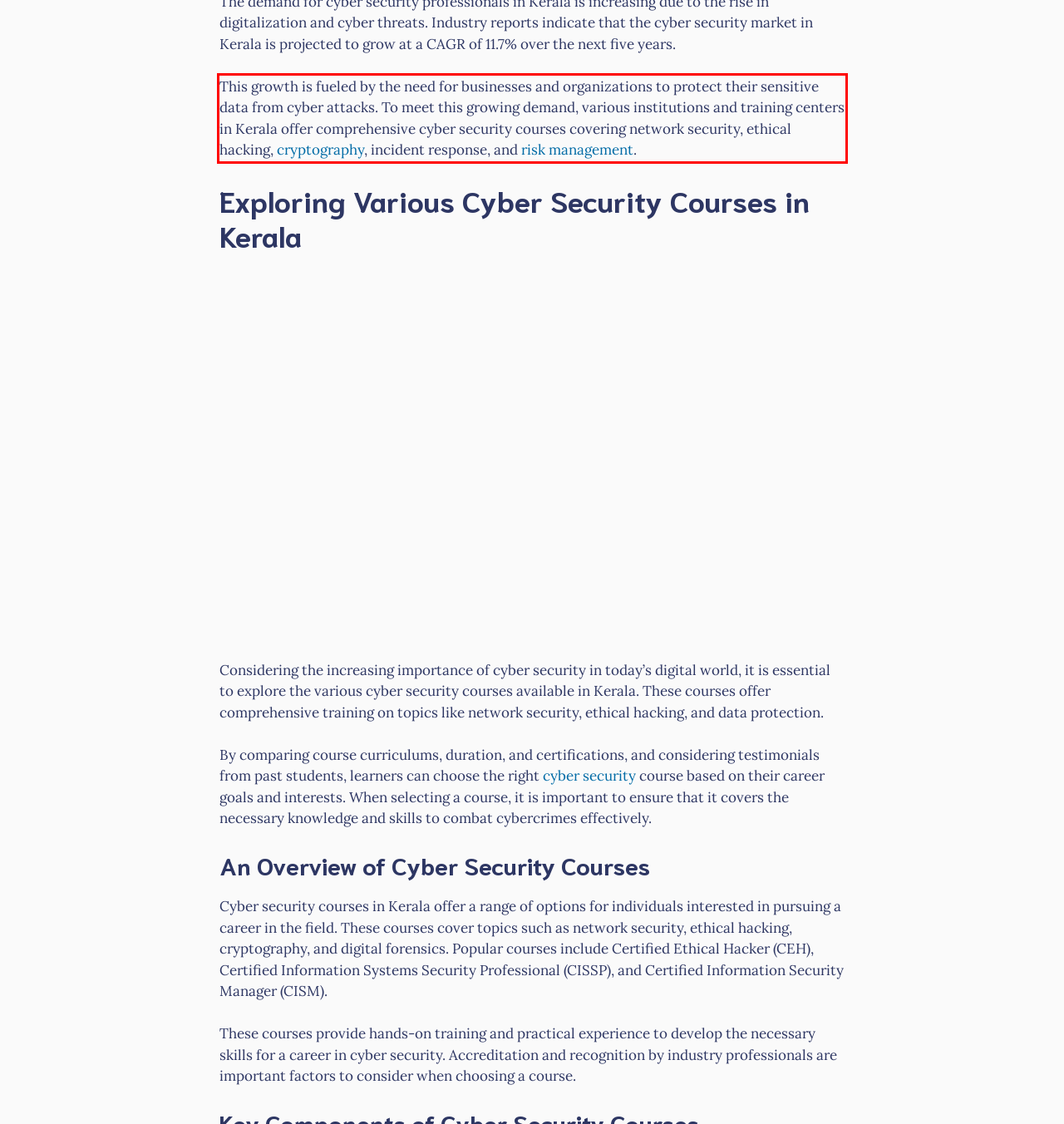Please recognize and transcribe the text located inside the red bounding box in the webpage image.

This growth is fueled by the need for businesses and organizations to protect their sensitive data from cyber attacks. To meet this growing demand, various institutions and training centers in Kerala offer comprehensive cyber security courses covering network security, ethical hacking, cryptography, incident response, and risk management.